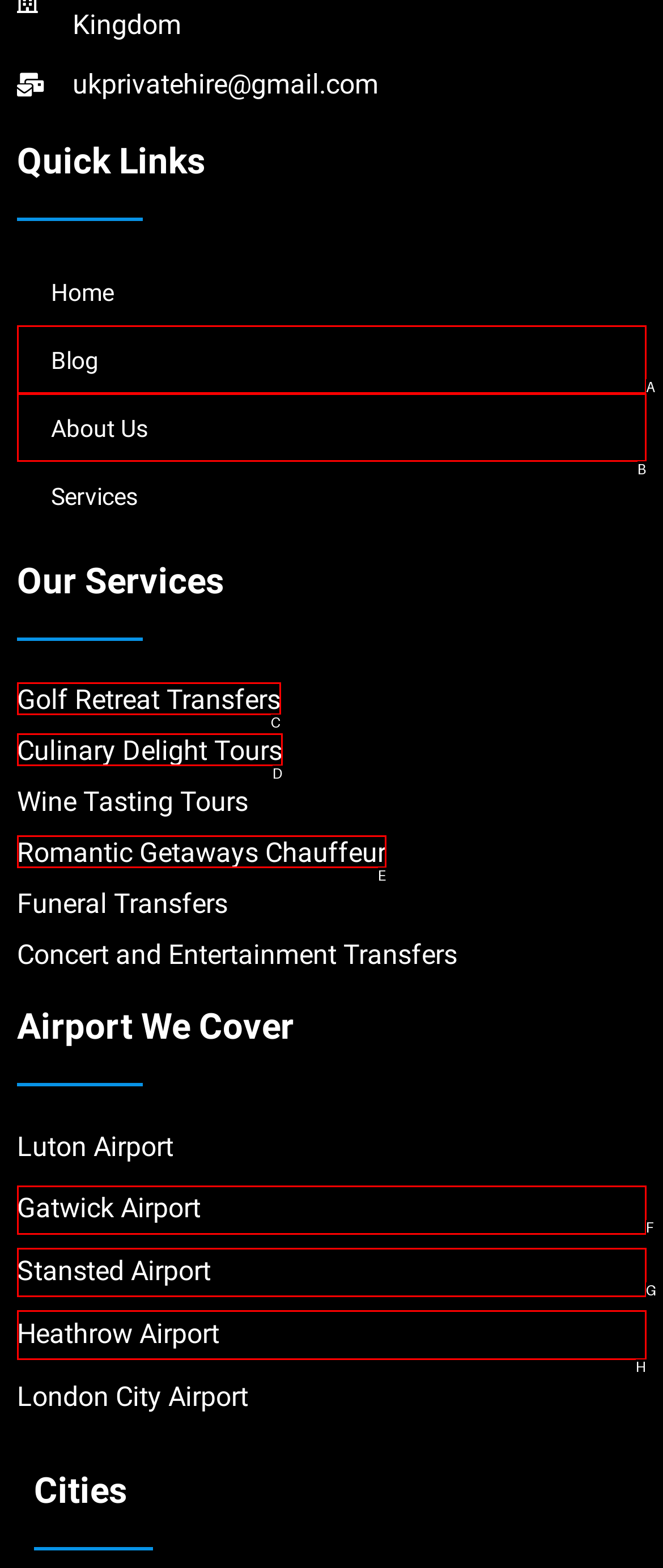Determine which option fits the element description: Culinary Delight Tours
Answer with the option’s letter directly.

D